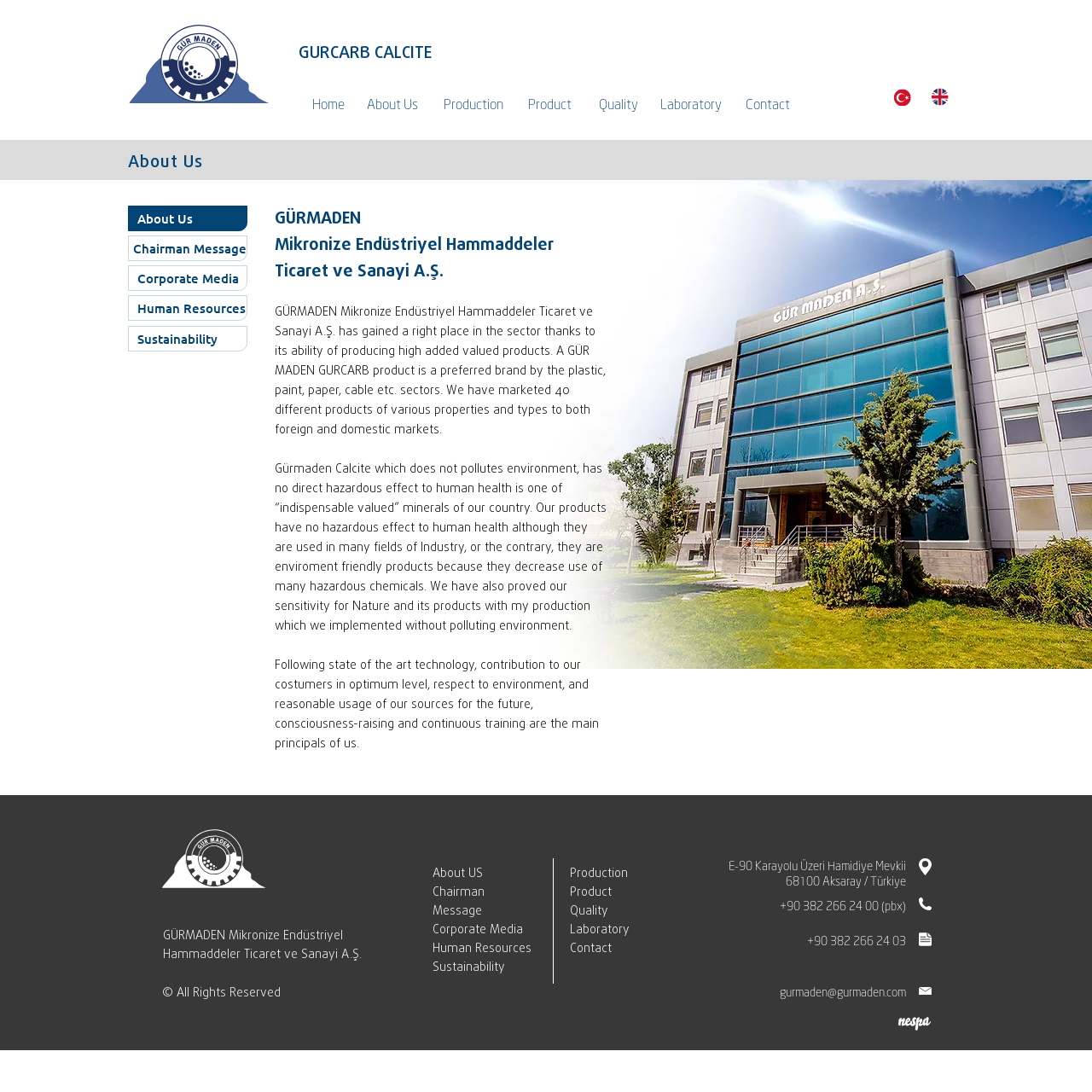Highlight the bounding box of the UI element that corresponds to this description: "#comp-jw92qg2k svg [data-color="1"] {fill: #FFFFFF;}".

[0.823, 0.931, 0.852, 0.944]